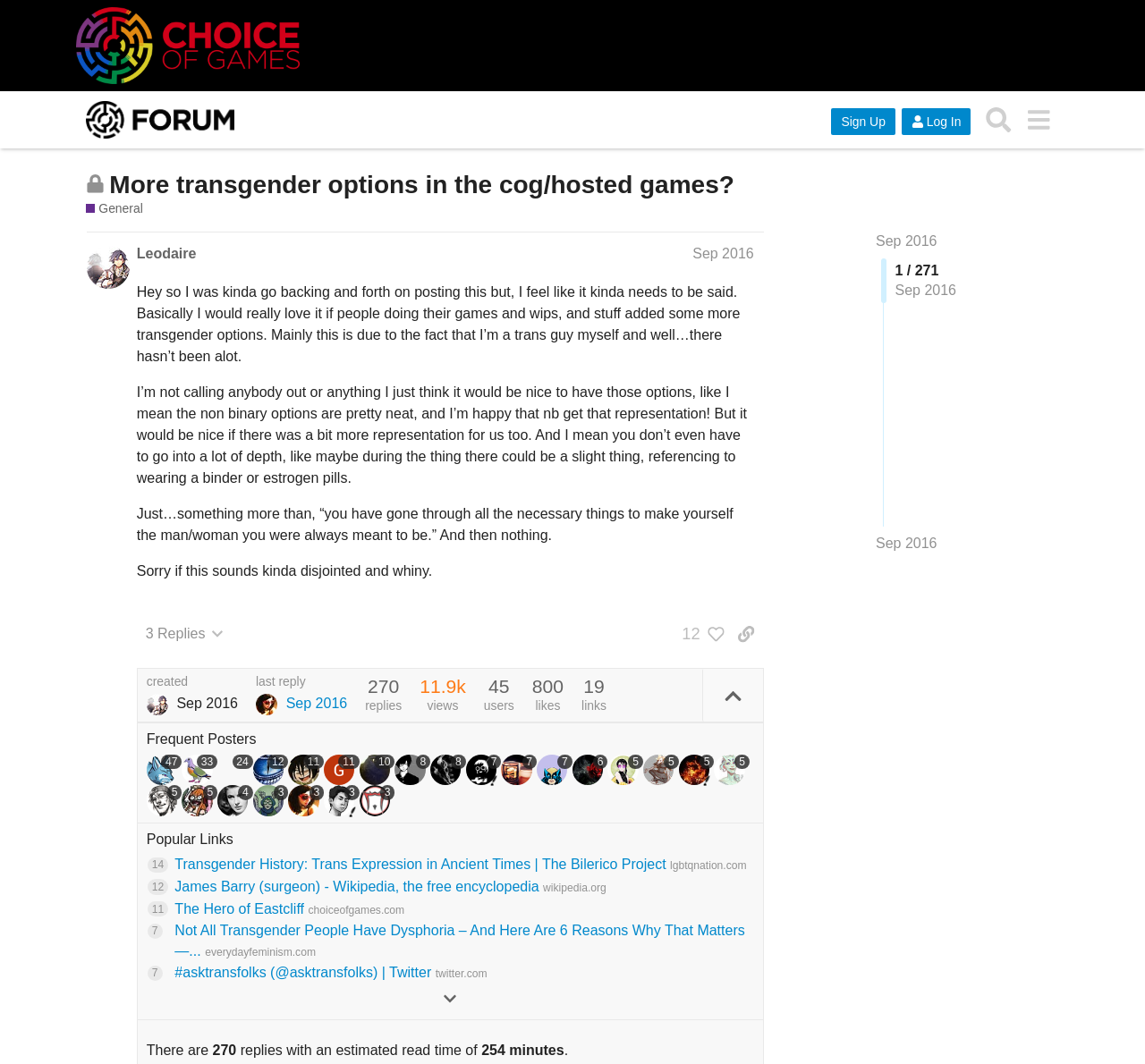Provide the bounding box coordinates for the UI element described in this sentence: "Sep 2016". The coordinates should be four float values between 0 and 1, i.e., [left, top, right, bottom].

[0.765, 0.502, 0.818, 0.521]